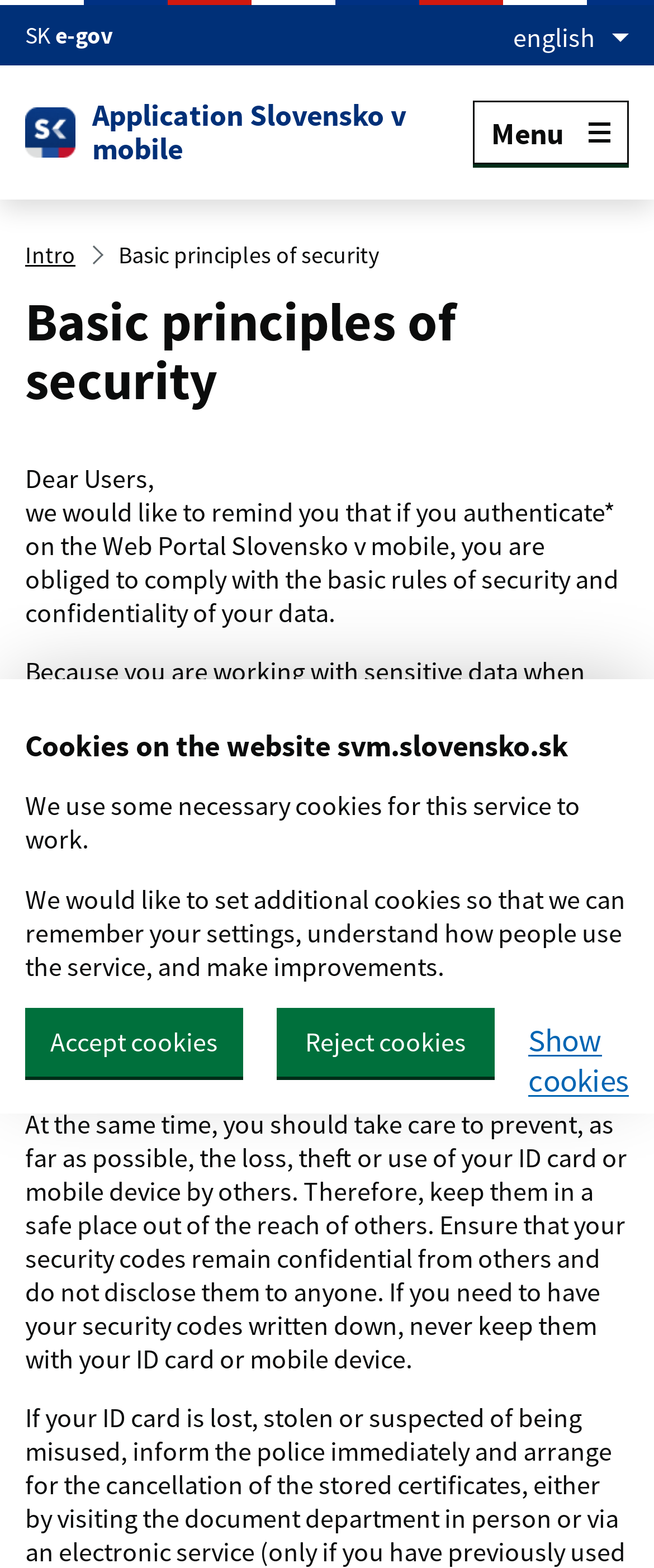Use a single word or phrase to answer this question: 
What should users do after finishing work in the electronic mailbox?

Log out and close the web browser